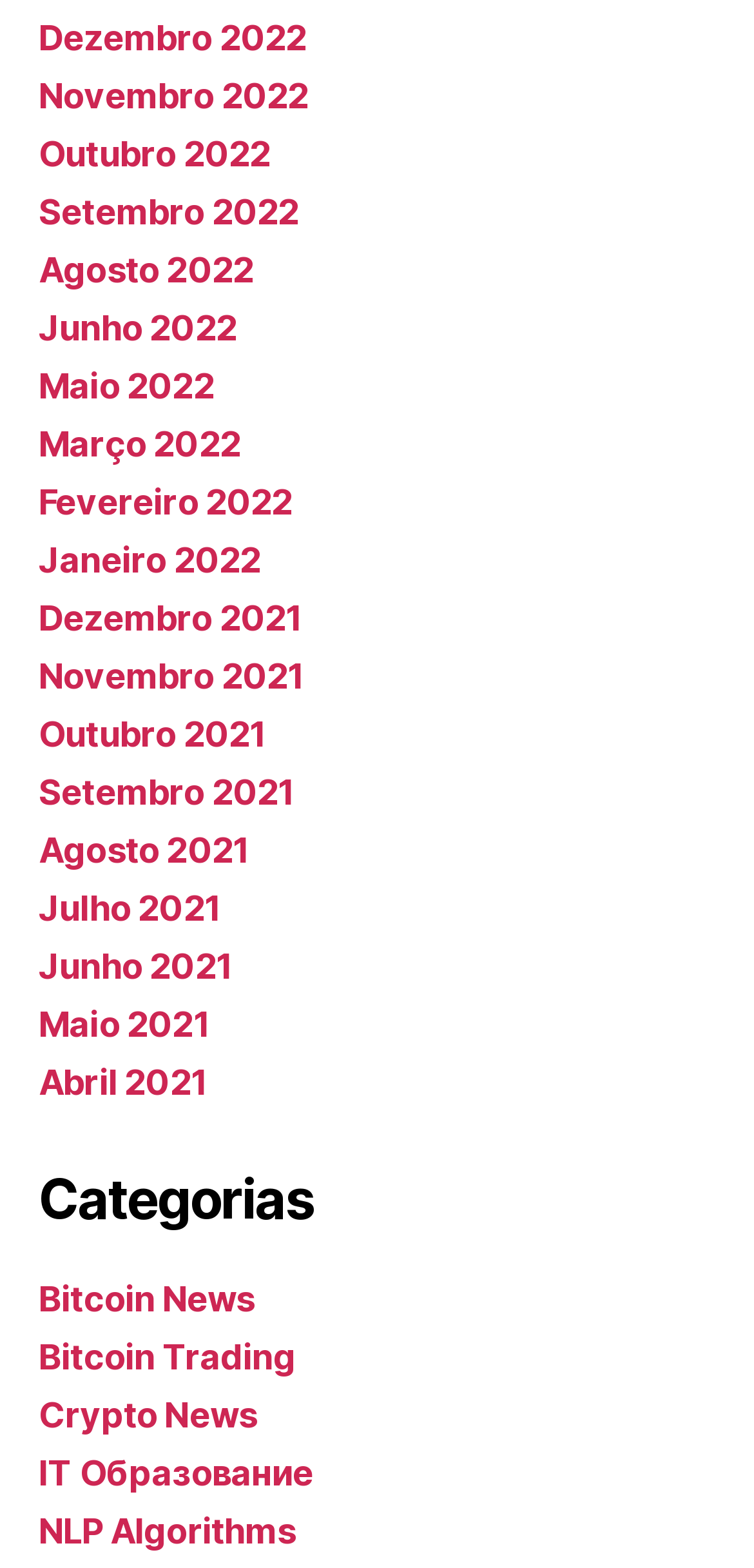Using the provided element description, identify the bounding box coordinates as (top-left x, top-left y, bottom-right x, bottom-right y). Ensure all values are between 0 and 1. Description: Reject All

None